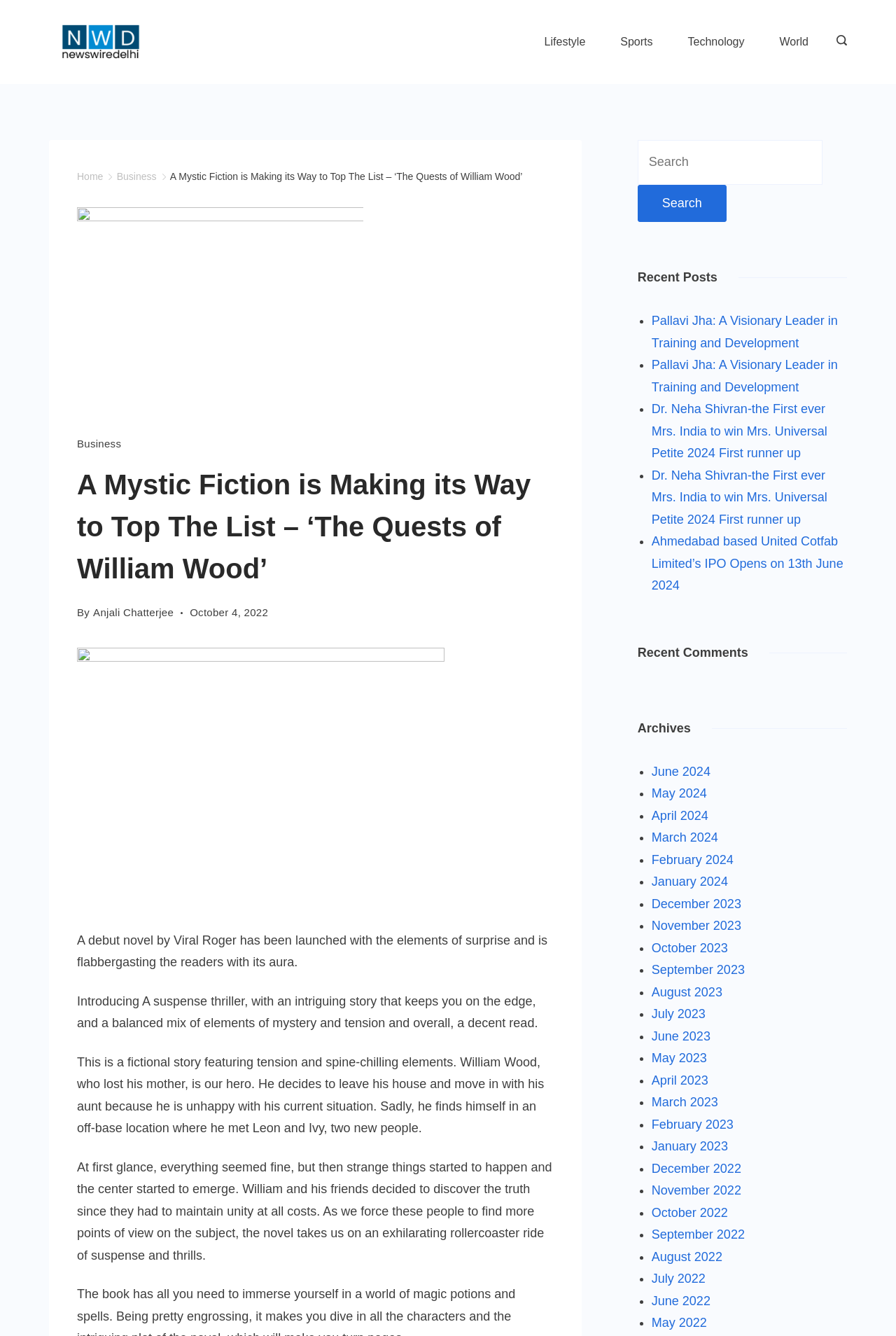Locate the bounding box coordinates of the clickable area to execute the instruction: "Search for something". Provide the coordinates as four float numbers between 0 and 1, represented as [left, top, right, bottom].

[0.712, 0.105, 0.945, 0.166]